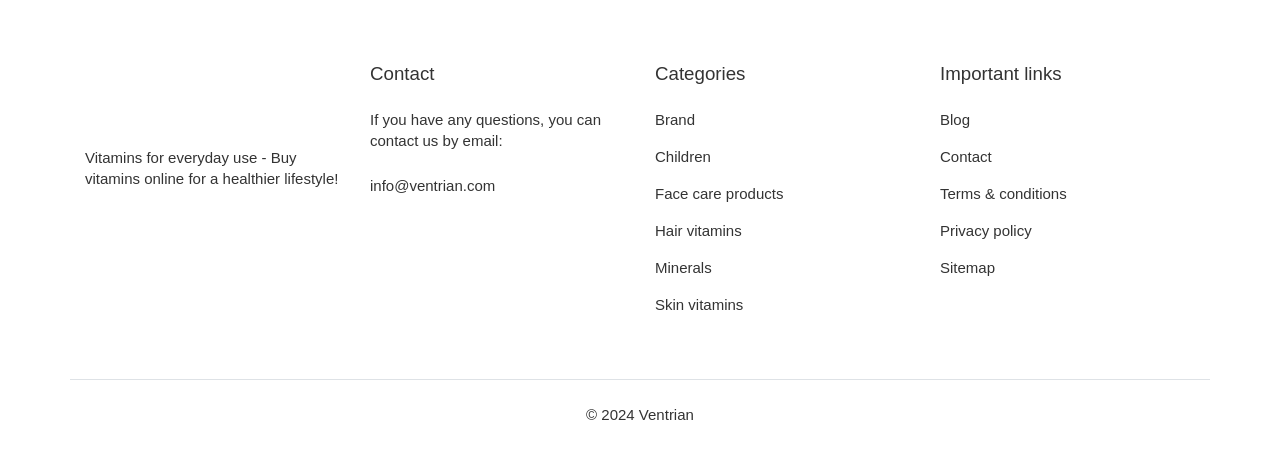Find the bounding box coordinates of the clickable area that will achieve the following instruction: "Add the product to cart".

None